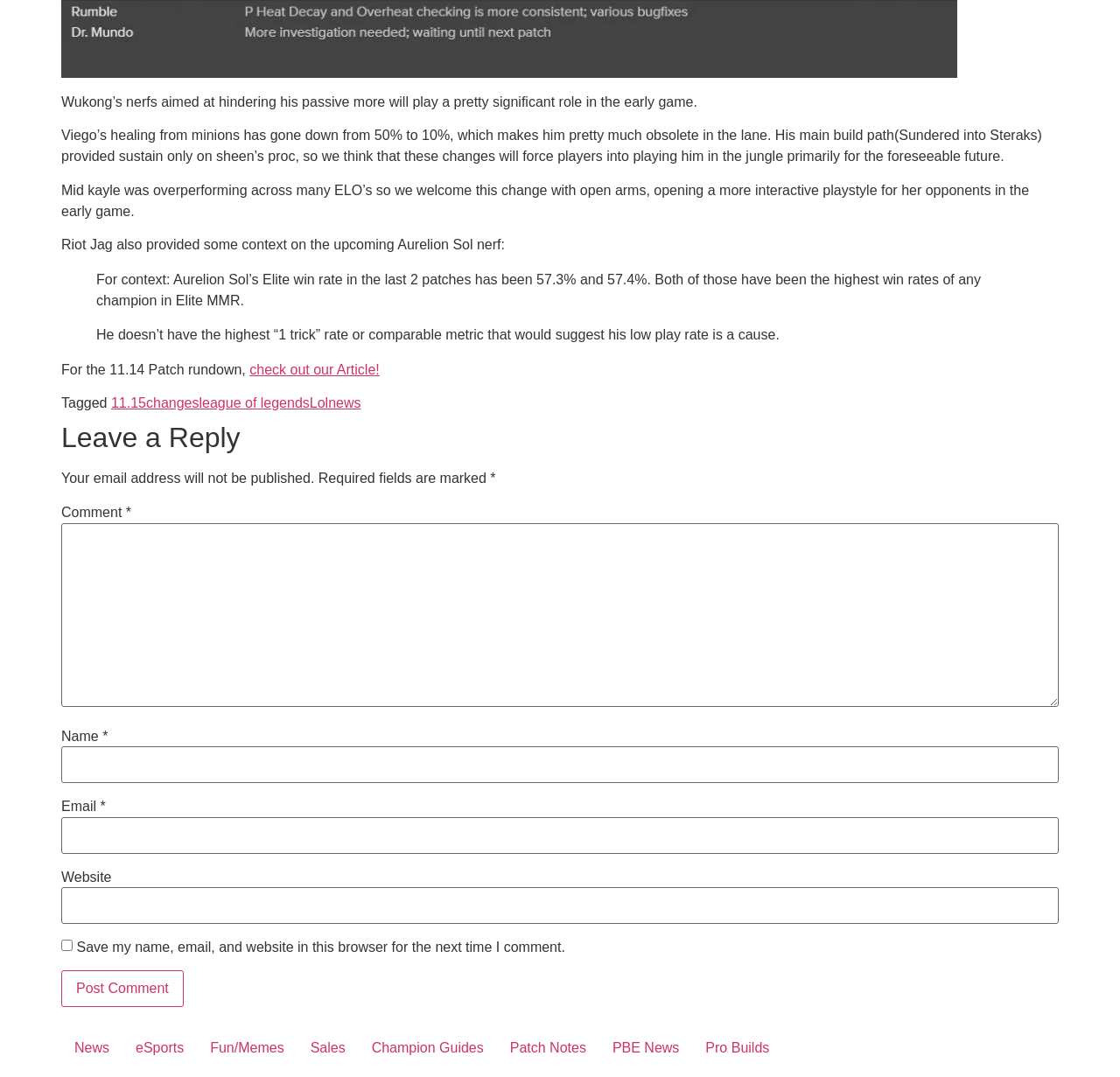What is the nerf aimed at in Wukong's passive?
Give a one-word or short phrase answer based on the image.

Hindering his passive